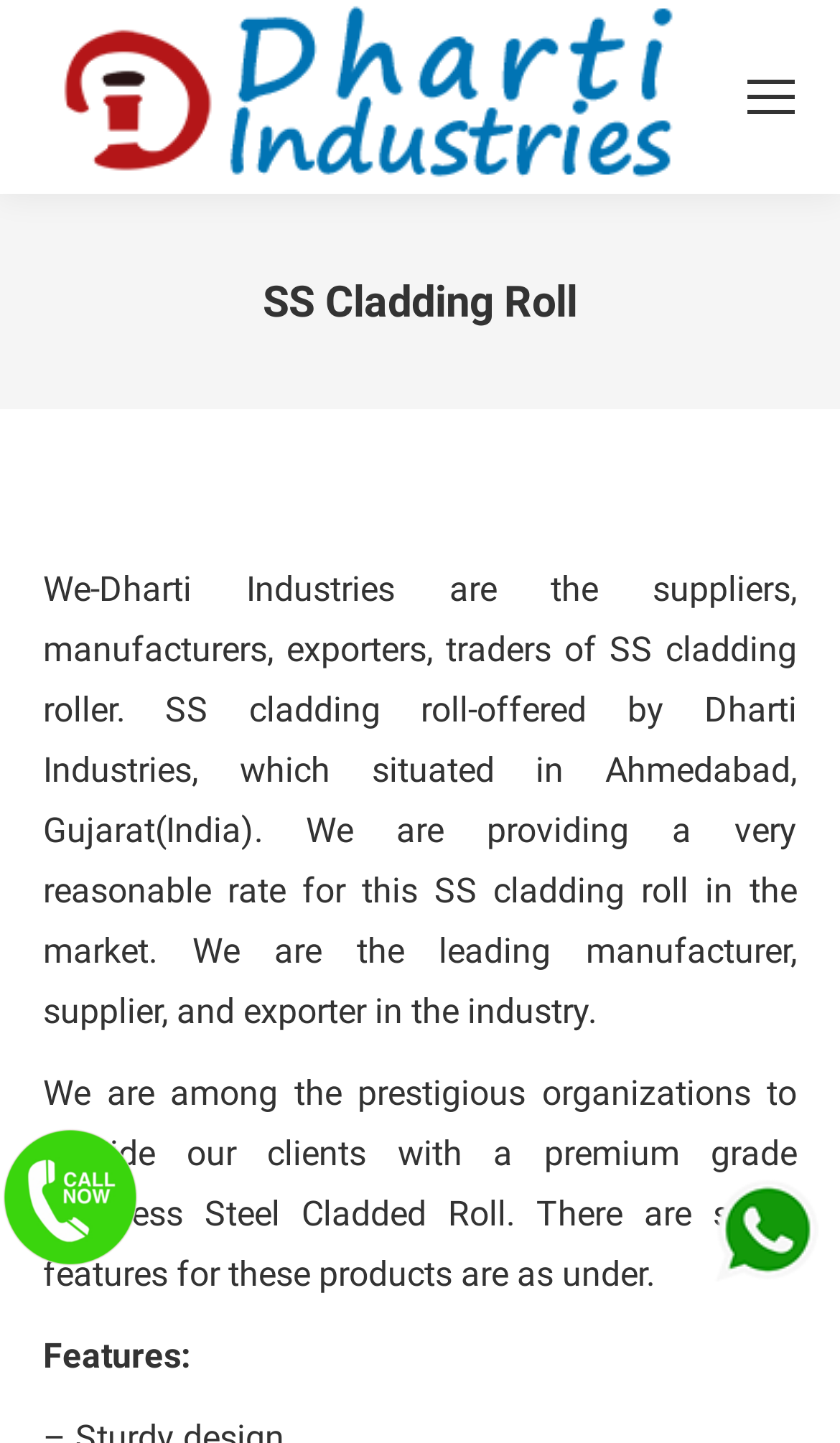Using the description: "aria-label="Mobile menu icon"", identify the bounding box of the corresponding UI element in the screenshot.

[0.887, 0.049, 0.949, 0.085]